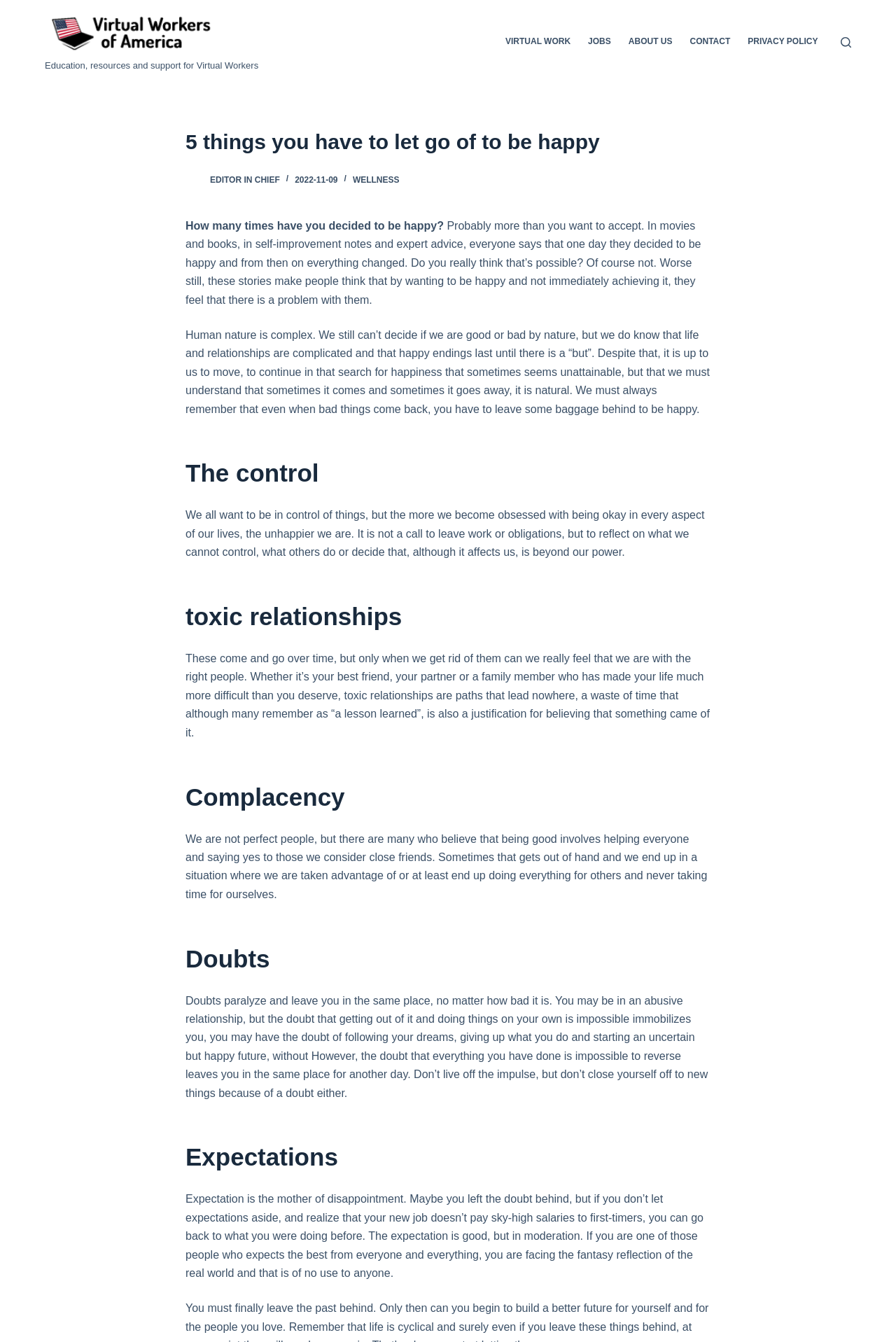Give a detailed account of the webpage, highlighting key information.

This webpage is about an article titled "5 things you have to let go of to be happy" from Virtual Workers of America. At the top left corner, there is a link to skip to the content, and next to it, the Virtual Workers of America logo is displayed. Below the logo, there is a brief description of the organization, stating that it provides education, resources, and support for virtual workers.

The main navigation menu is located at the top right corner, with links to various sections, including "VIRTUAL WORK", "JOBS", "ABOUT US", "CONTACT", and "PRIVACY POLICY". Next to the navigation menu, there is a button to open a search form.

The main content of the article is divided into sections, each with a heading and a block of text. The article begins with a question about how many times one has decided to be happy, followed by a discussion on the complexity of human nature and the importance of moving forward in the search for happiness.

The subsequent sections are titled "The control", "toxic relationships", "Complacency", "Doubts", and "Expectations". Each section discusses a specific aspect of life that one needs to let go of in order to be happy, such as the need for control, toxic relationships, complacency, doubts, and expectations. The text is written in a conversational tone, with the author sharing their thoughts and insights on these topics.

Throughout the article, there are no images, except for the Virtual Workers of America logo at the top and an avatar photo of the editor-in-chief. The layout is clean, with clear headings and concise text, making it easy to read and follow.